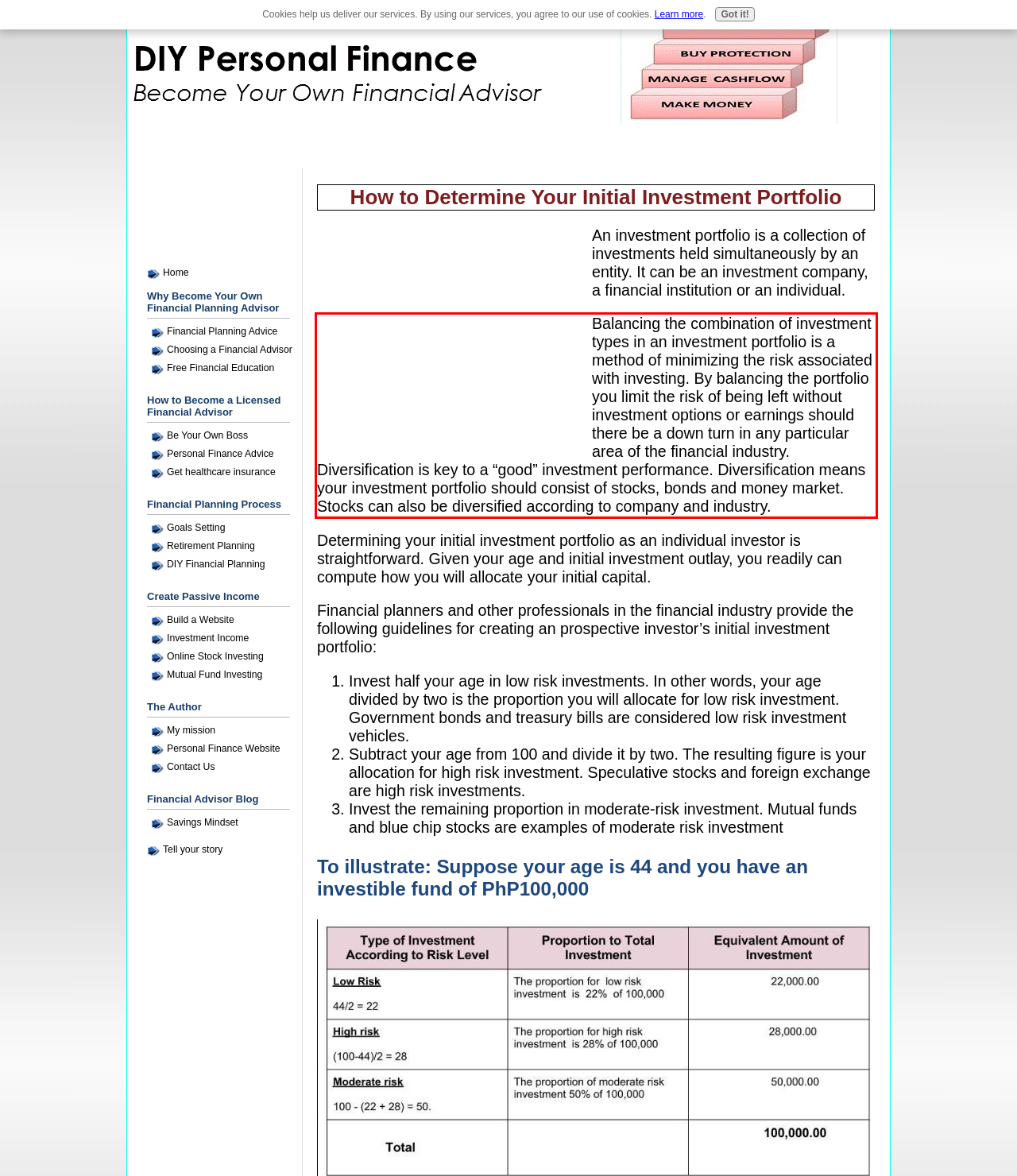You have a screenshot of a webpage where a UI element is enclosed in a red rectangle. Perform OCR to capture the text inside this red rectangle.

Balancing the combination of investment types in an investment portfolio is a method of minimizing the risk associated with investing. By balancing the portfolio you limit the risk of being left without investment options or earnings should there be a down turn in any particular area of the financial industry. Diversification is key to a “good” investment performance. Diversification means your investment portfolio should consist of stocks, bonds and money market. Stocks can also be diversified according to company and industry.